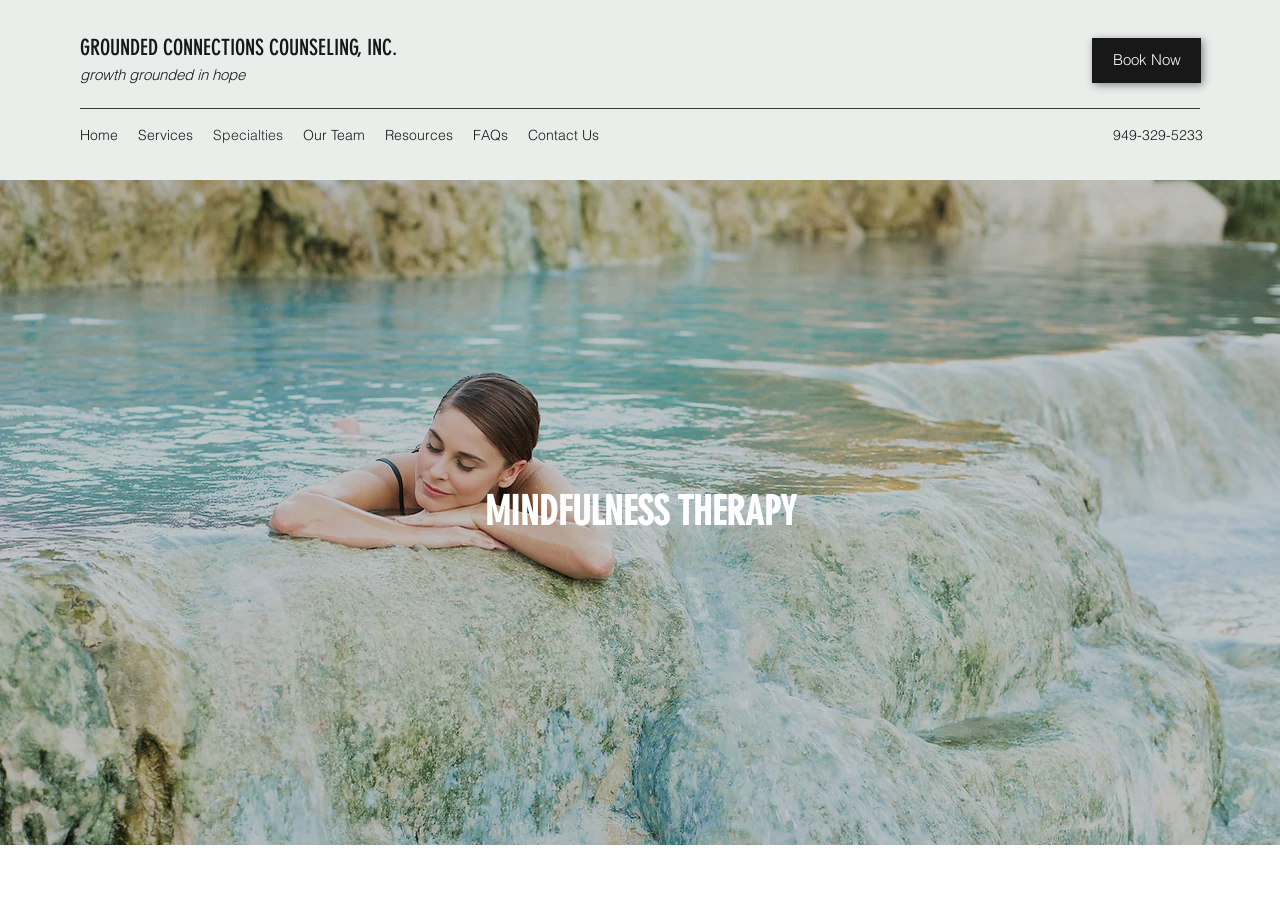Identify the bounding box coordinates of the region that needs to be clicked to carry out this instruction: "Go to Home". Provide these coordinates as four float numbers ranging from 0 to 1, i.e., [left, top, right, bottom].

[0.055, 0.133, 0.1, 0.167]